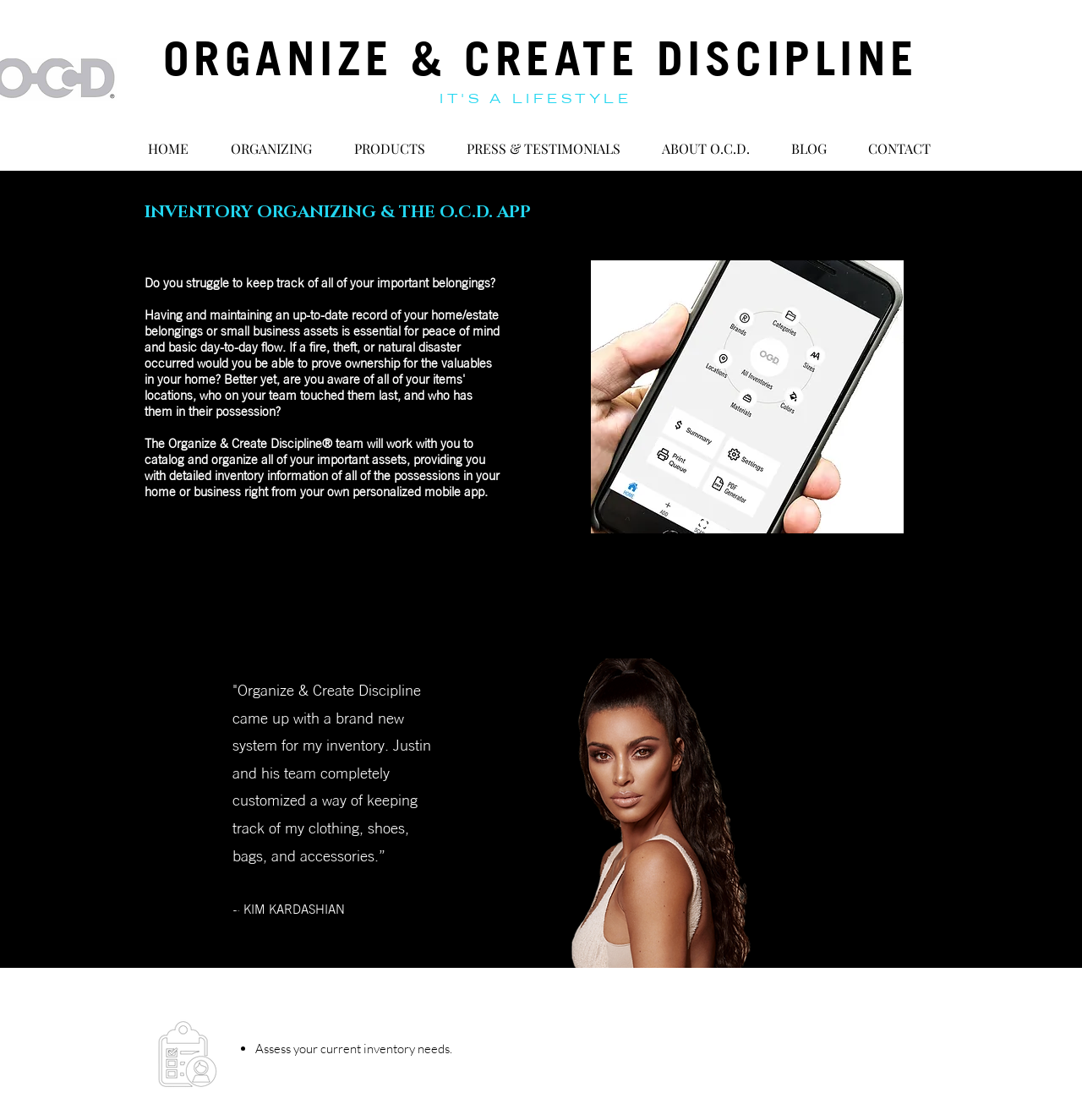Predict the bounding box of the UI element based on this description: "aria-label="Instagram Social Link"".

None